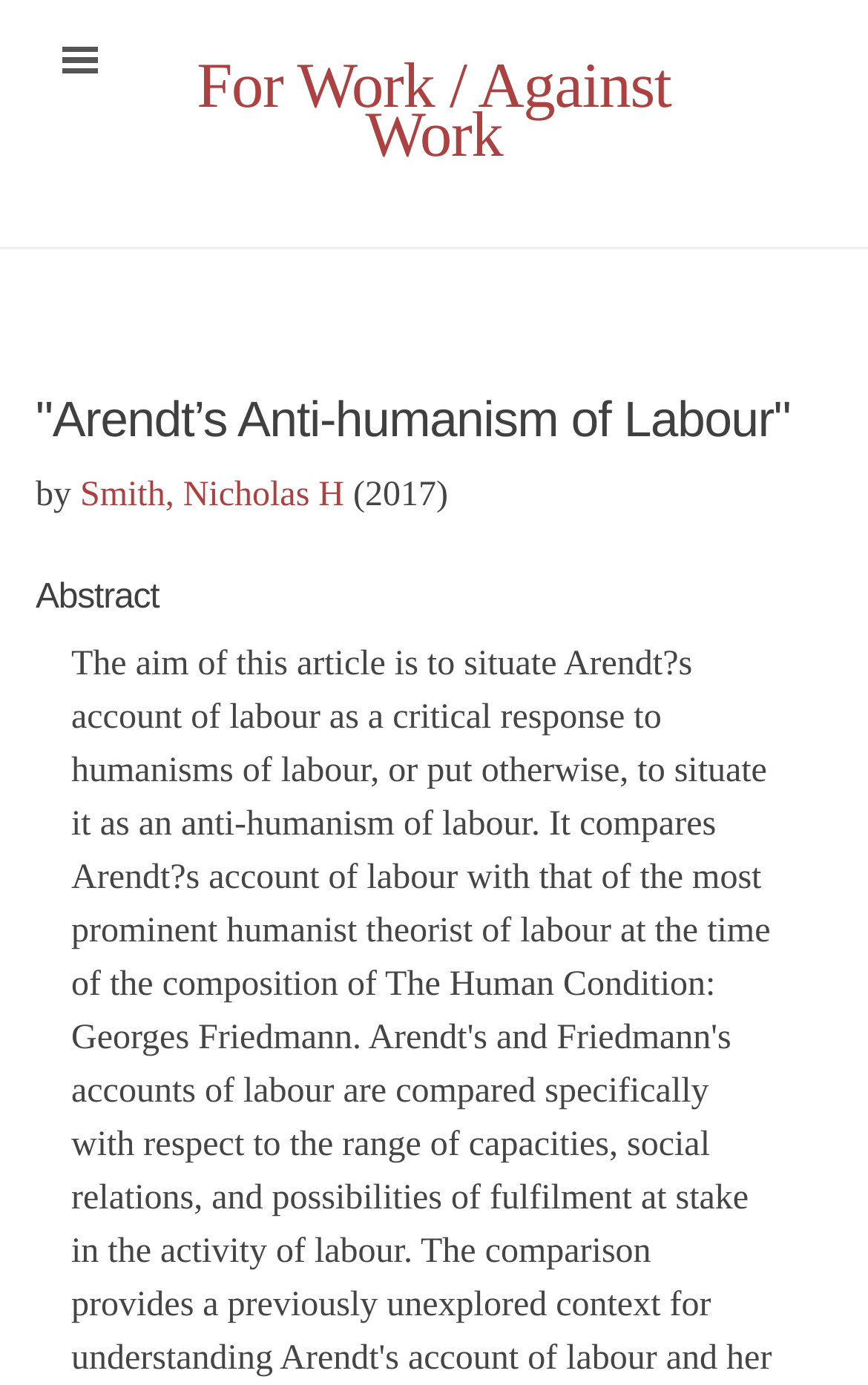Determine the primary headline of the webpage.

"Arendt’s Anti-humanism of Labour"